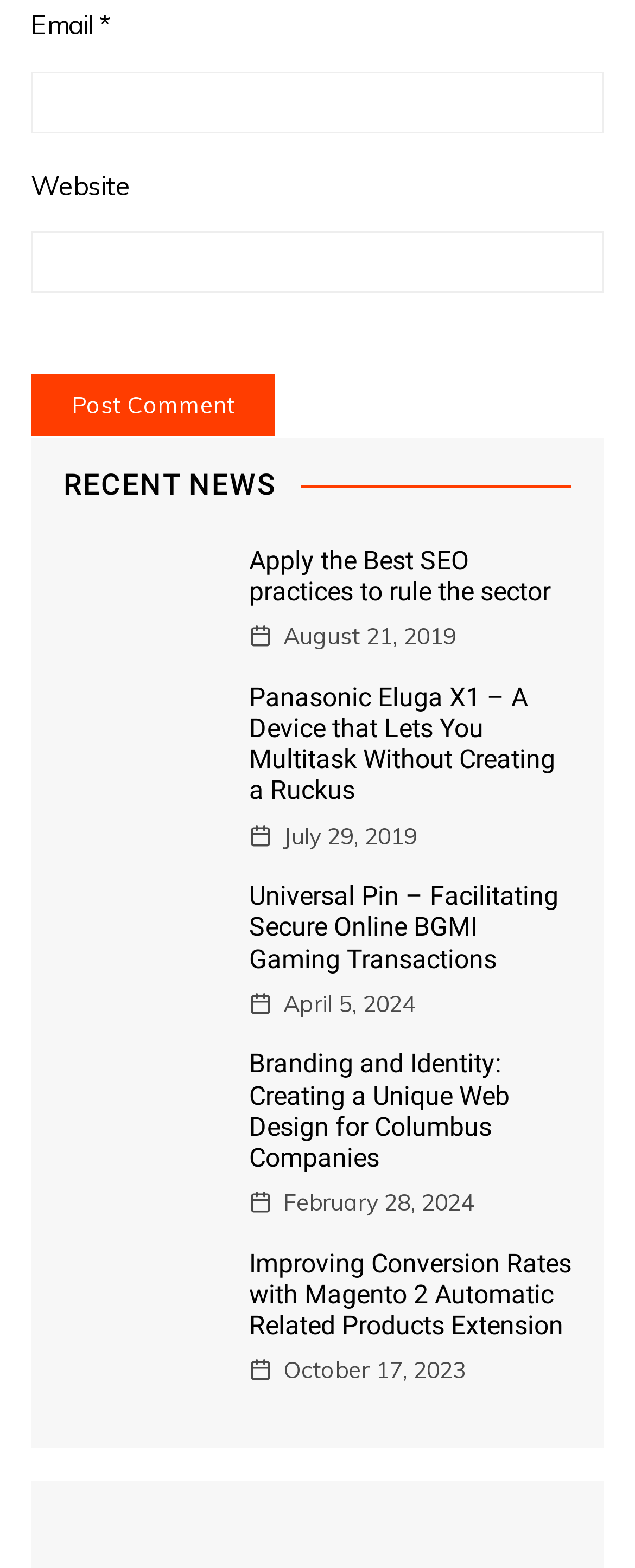With reference to the image, please provide a detailed answer to the following question: How many news articles are listed?

I counted the number of links under the 'RECENT NEWS' heading and found five news articles listed, each with a title, image, and date.